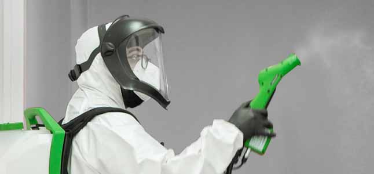What is the advantage of electrostatic sprayers?
With the help of the image, please provide a detailed response to the question.

The caption highlights the efficiency of electrostatic sprayers, which allows the cleaning solutions to coat not only accessible surfaces but also reach difficult areas, thereby reducing waste and maximizing effectiveness.